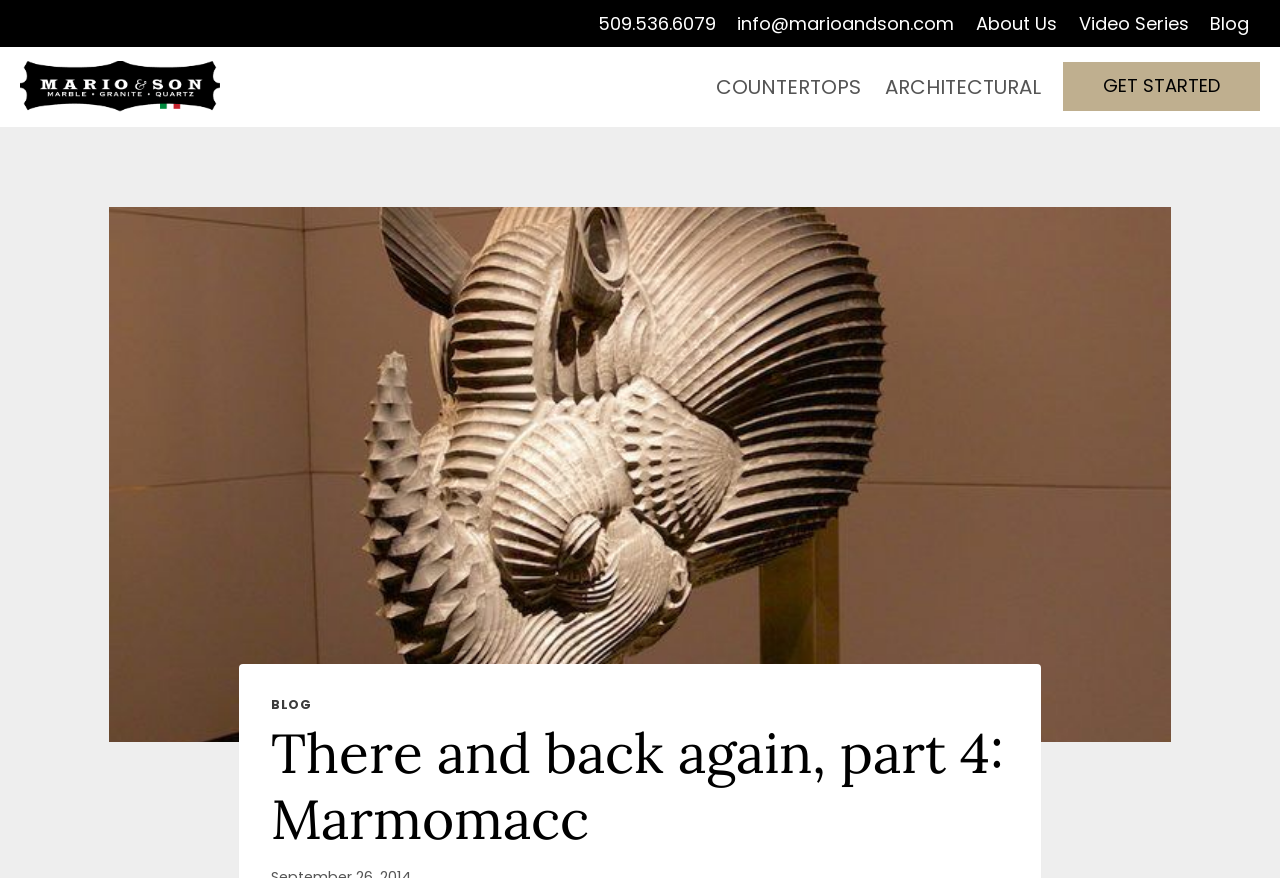Respond to the question below with a single word or phrase:
How many navigation links are in the primary navigation?

2